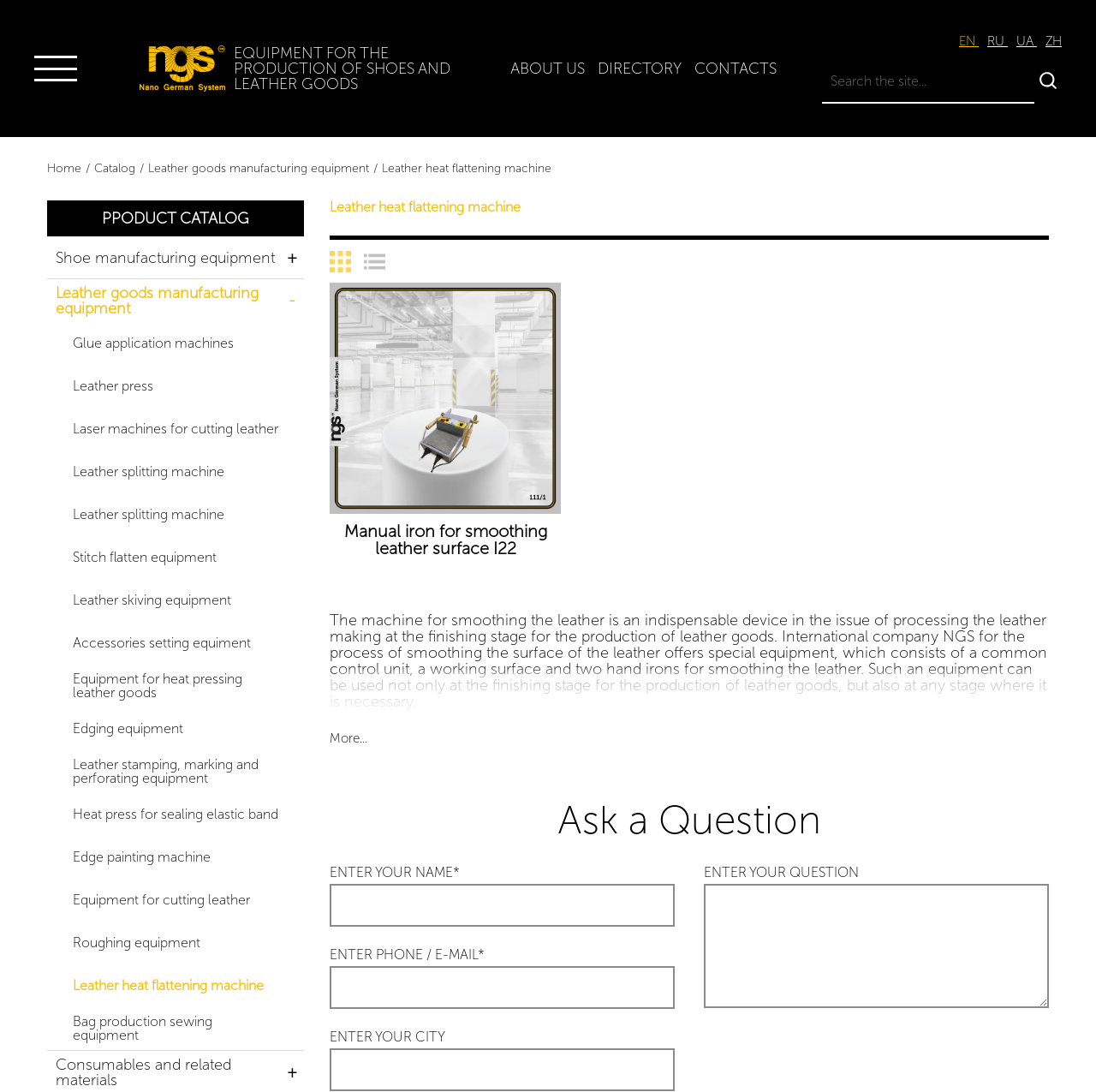Please identify the webpage's heading and generate its text content.

Leather heat flattening machine